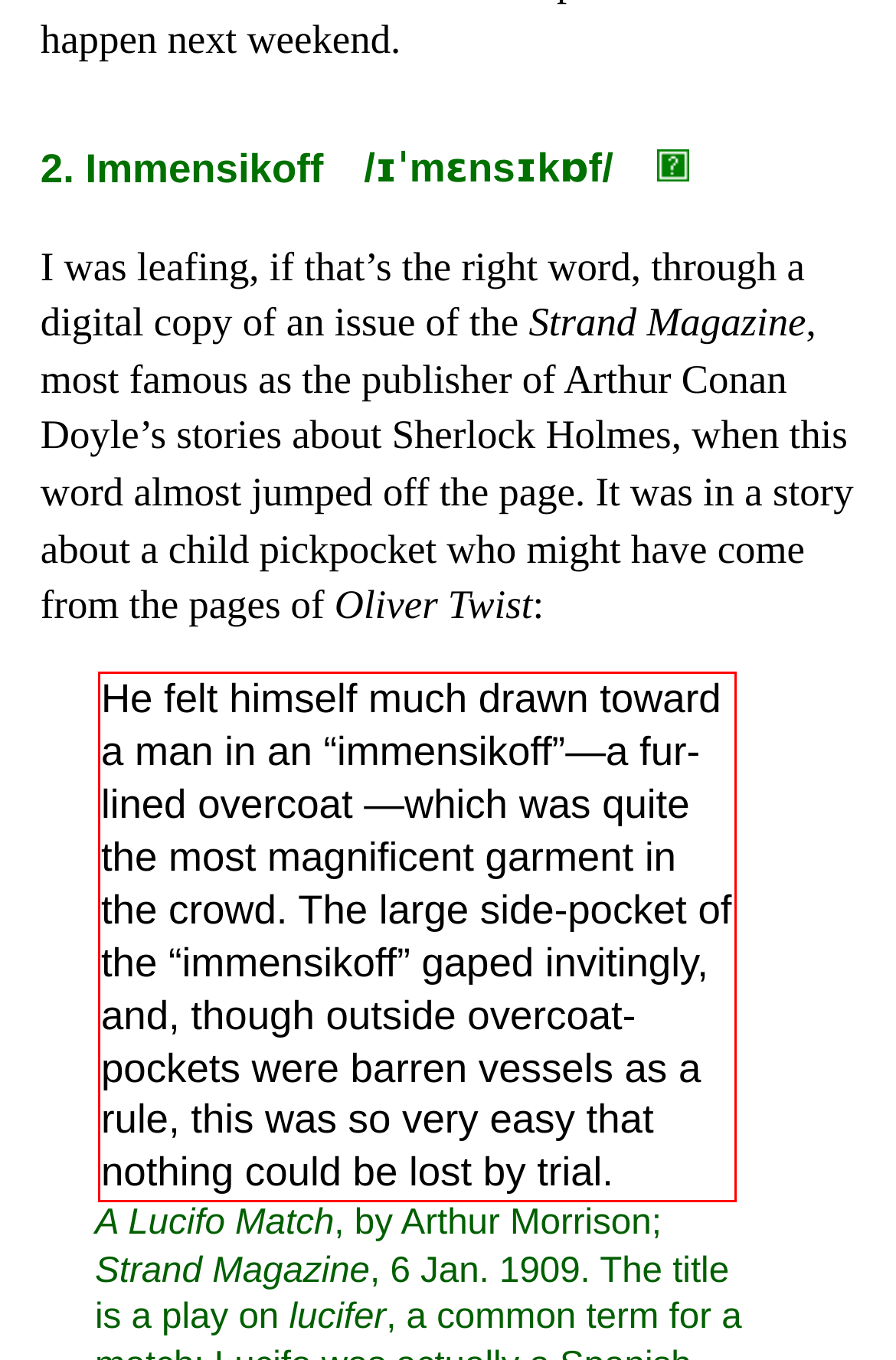Examine the webpage screenshot and use OCR to recognize and output the text within the red bounding box.

He felt himself much drawn toward a man in an “immensikoff”—a fur-lined overcoat —which was quite the most magnificent garment in the crowd. The large side-pocket of the “immensikoff” gaped invitingly, and, though outside overcoat-pockets were barren vessels as a rule, this was so very easy that nothing could be lost by trial.